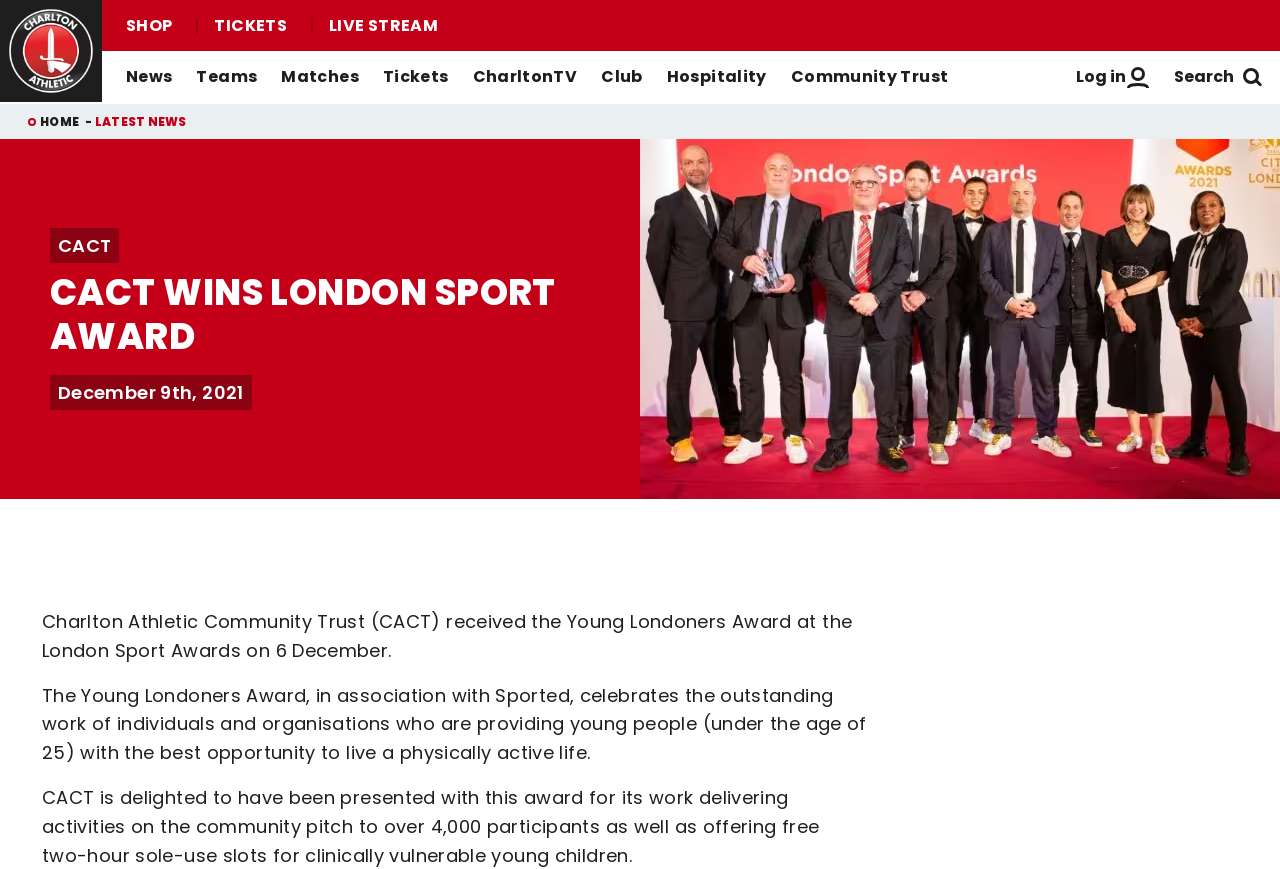How many links are there in the 'Tickets' section?
Look at the image and answer the question using a single word or phrase.

13